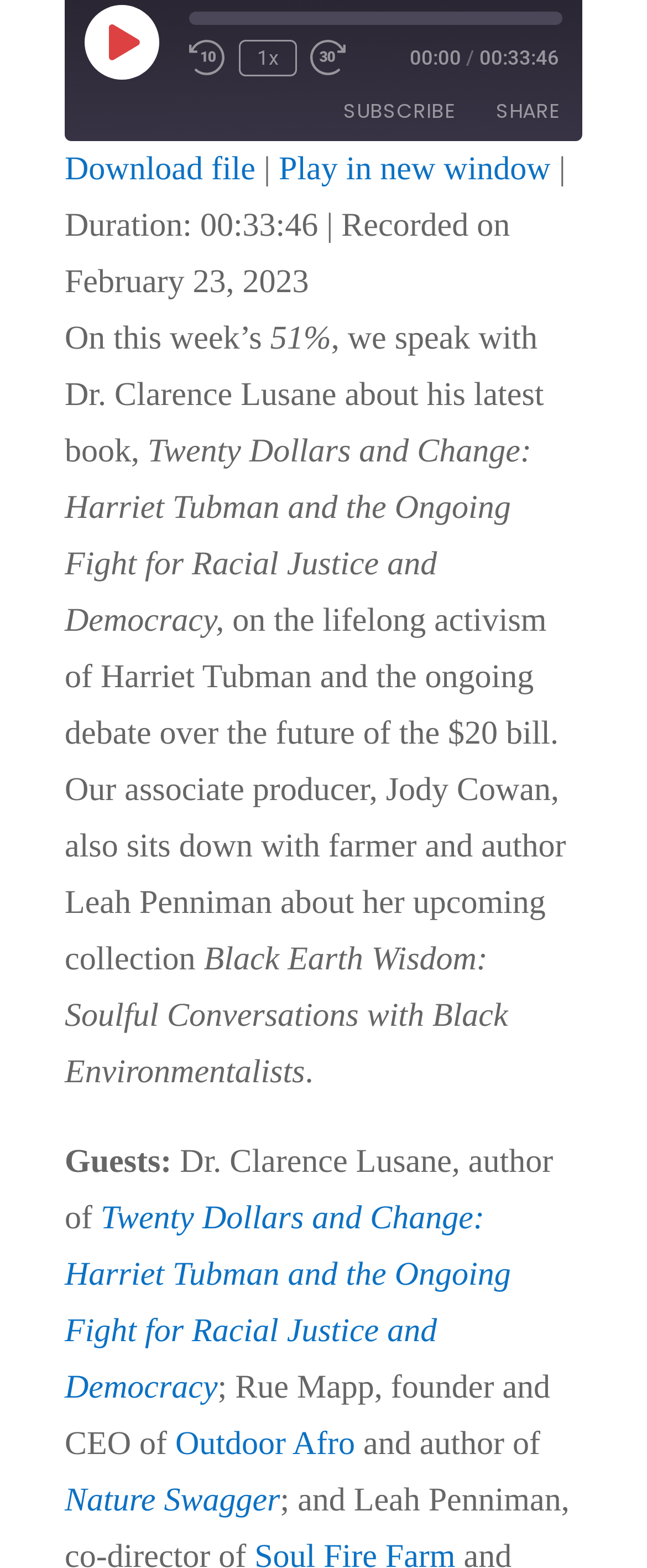Using the format (top-left x, top-left y, bottom-right x, bottom-right y), provide the bounding box coordinates for the described UI element. All values should be floating point numbers between 0 and 1: Play Episode

[0.131, 0.003, 0.244, 0.05]